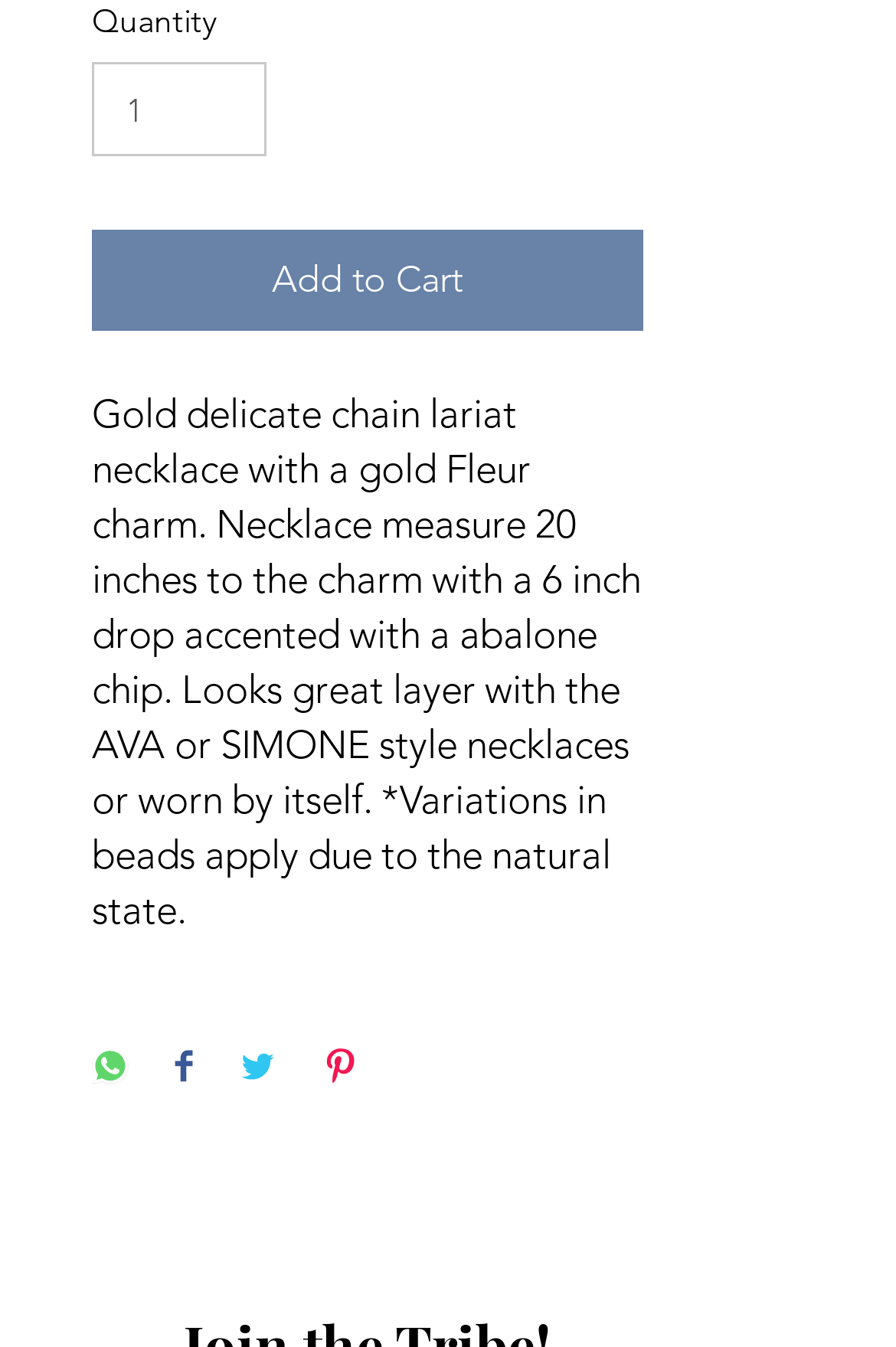With reference to the screenshot, provide a detailed response to the question below:
How many social media platforms are available for sharing?

I found a list of buttons labeled 'Share on WhatsApp', 'Share on Facebook', 'Share on Twitter', and 'Pin on Pinterest', indicating that there are 4 social media platforms available for sharing.